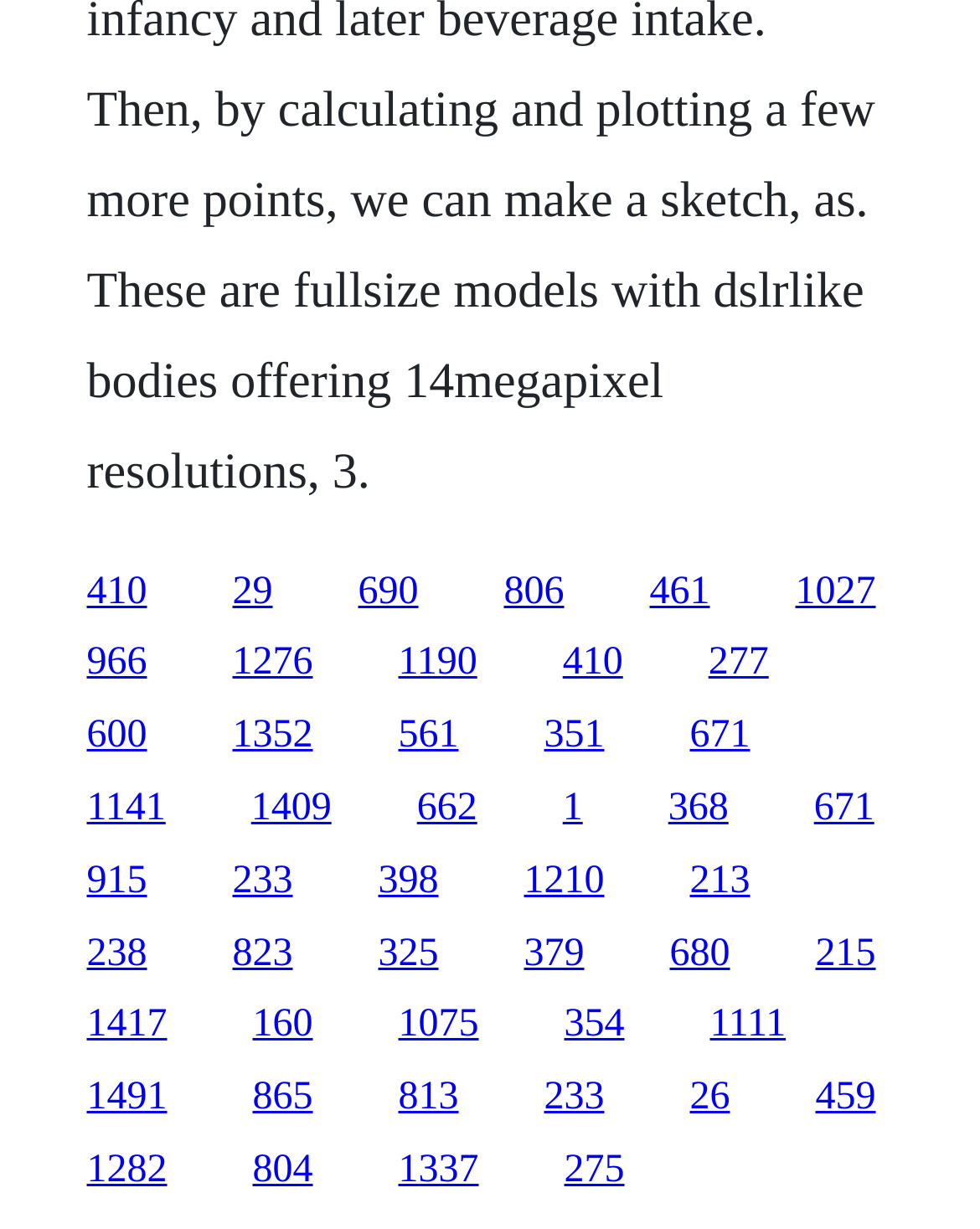Determine the bounding box coordinates of the region to click in order to accomplish the following instruction: "follow the 1417 link". Provide the coordinates as four float numbers between 0 and 1, specifically [left, top, right, bottom].

[0.088, 0.817, 0.171, 0.851]